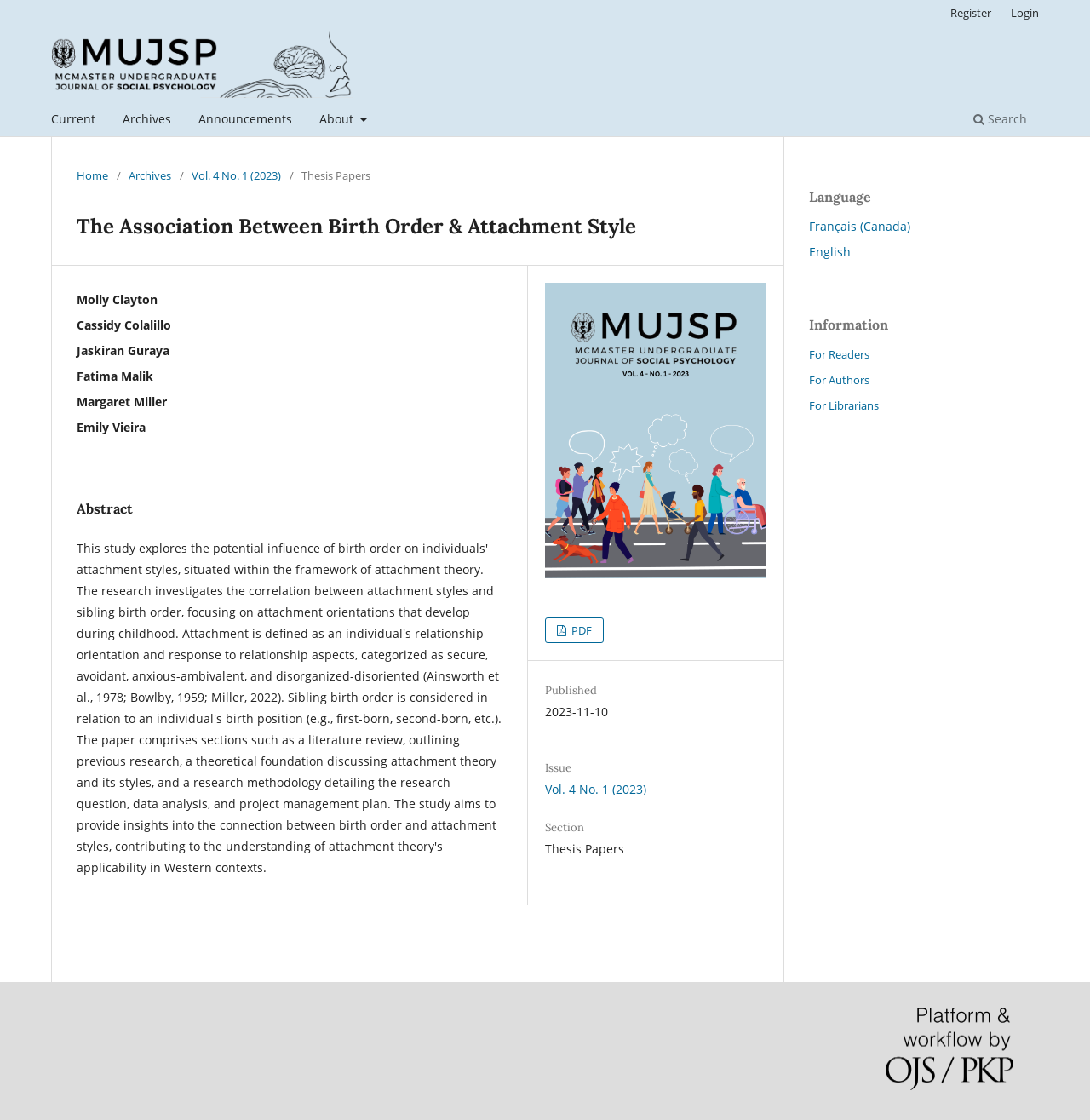Given the element description For Readers, identify the bounding box coordinates for the UI element on the webpage screenshot. The format should be (top-left x, top-left y, bottom-right x, bottom-right y), with values between 0 and 1.

[0.742, 0.309, 0.798, 0.323]